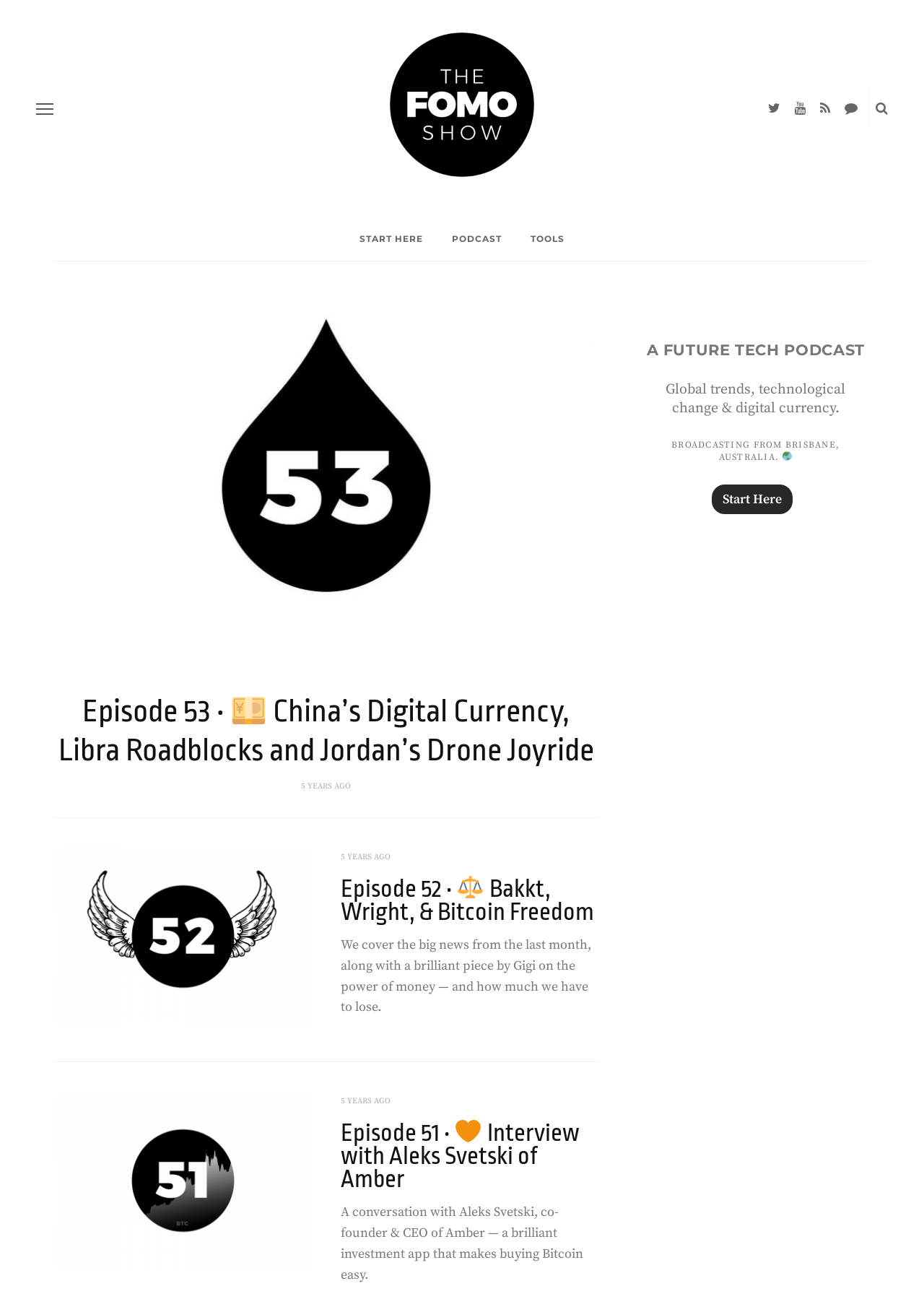What is the topic of Episode 53?
We need a detailed and exhaustive answer to the question. Please elaborate.

I found the heading element with the text 'Episode 53 • China’s Digital Currency, Libra Roadblocks and Jordan’s Drone Joyride' and extracted the topic from the heading.